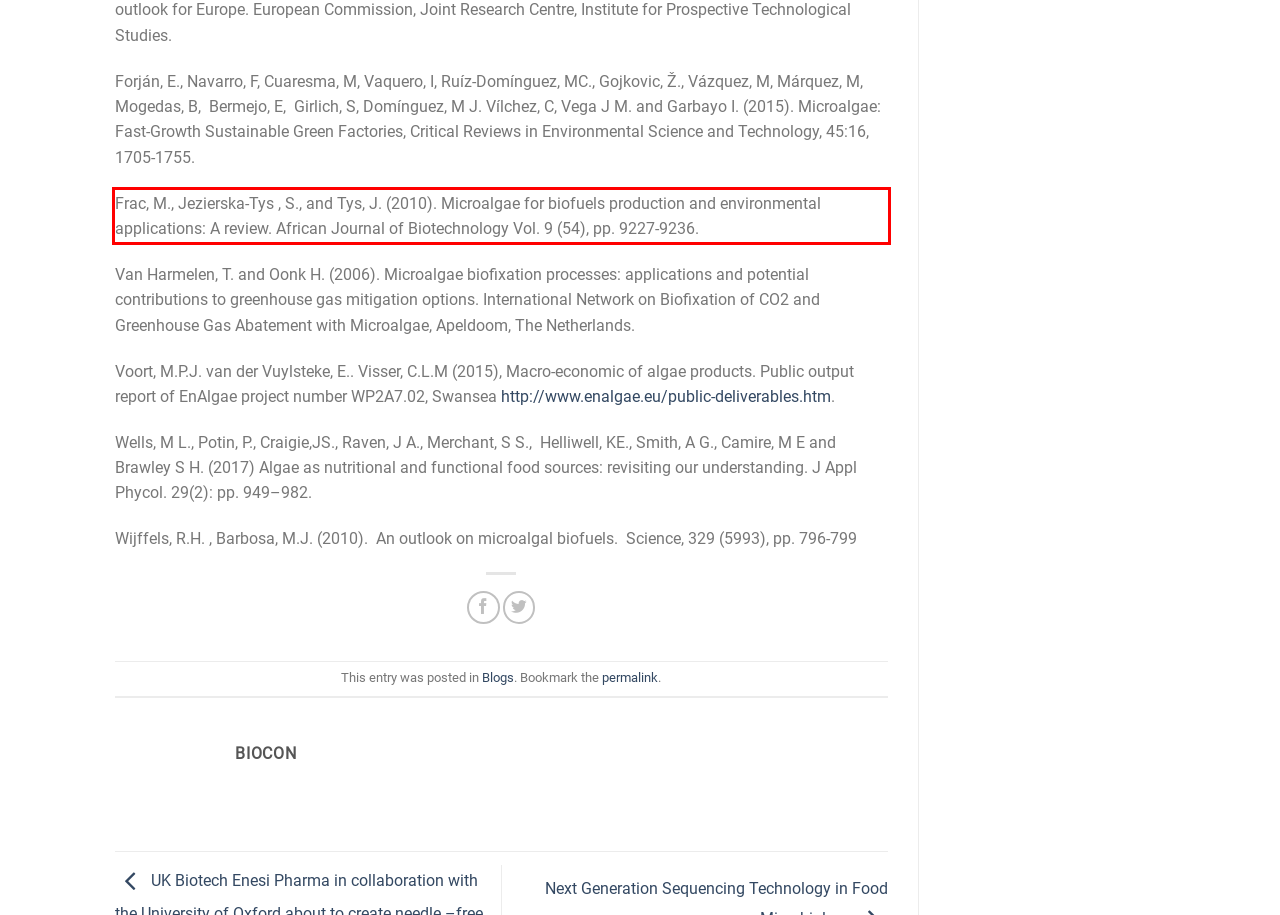You are given a webpage screenshot with a red bounding box around a UI element. Extract and generate the text inside this red bounding box.

Frac, M., Jezierska-Tys , S., and Tys, J. (2010). Microalgae for biofuels production and environmental applications: A review. African Journal of Biotechnology Vol. 9 (54), pp. 9227-9236.